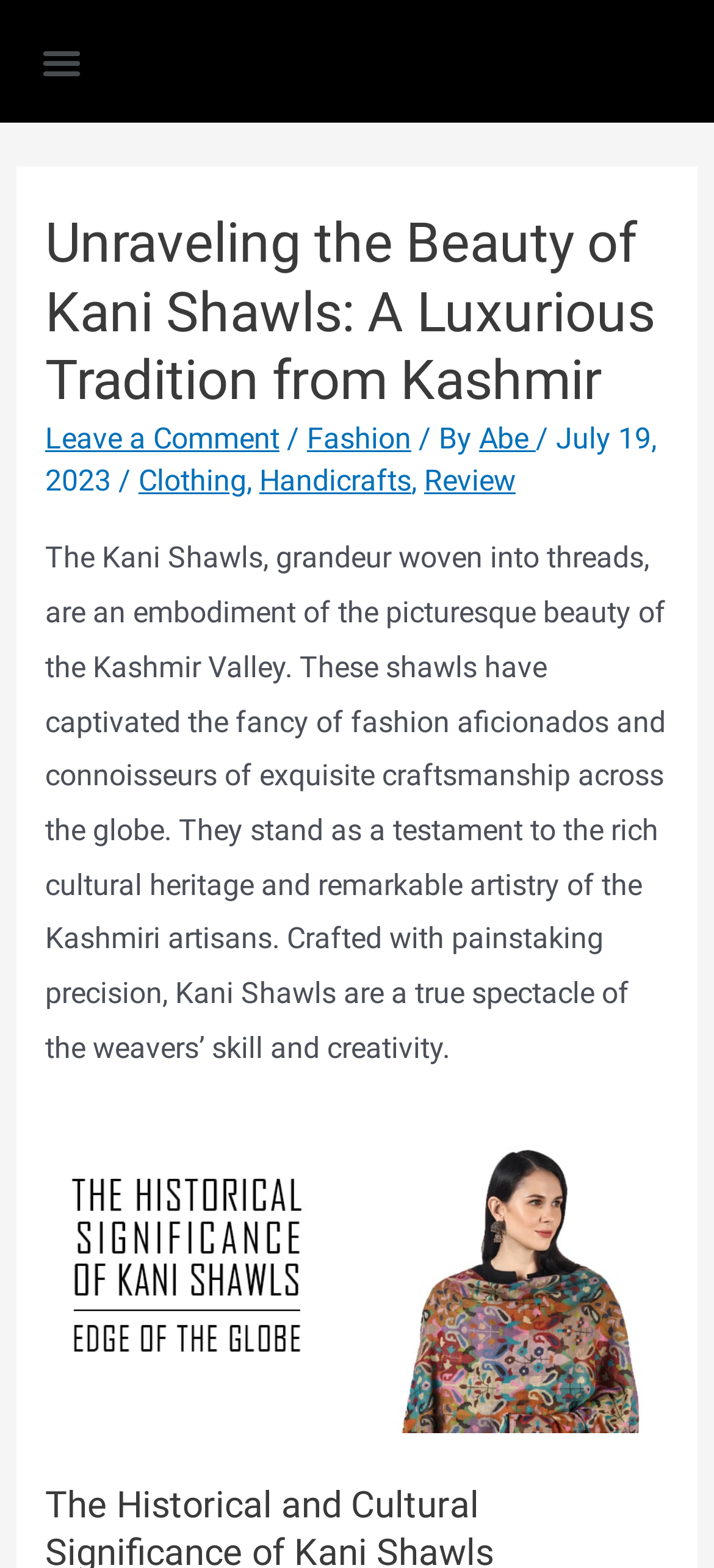What categories are related to the article?
Please answer the question with a detailed and comprehensive explanation.

The categories related to the article are mentioned as links below the heading, which are 'Fashion', 'Clothing', 'Handicrafts', and 'Review'. These categories are likely related to the topic of Kani Shawls.